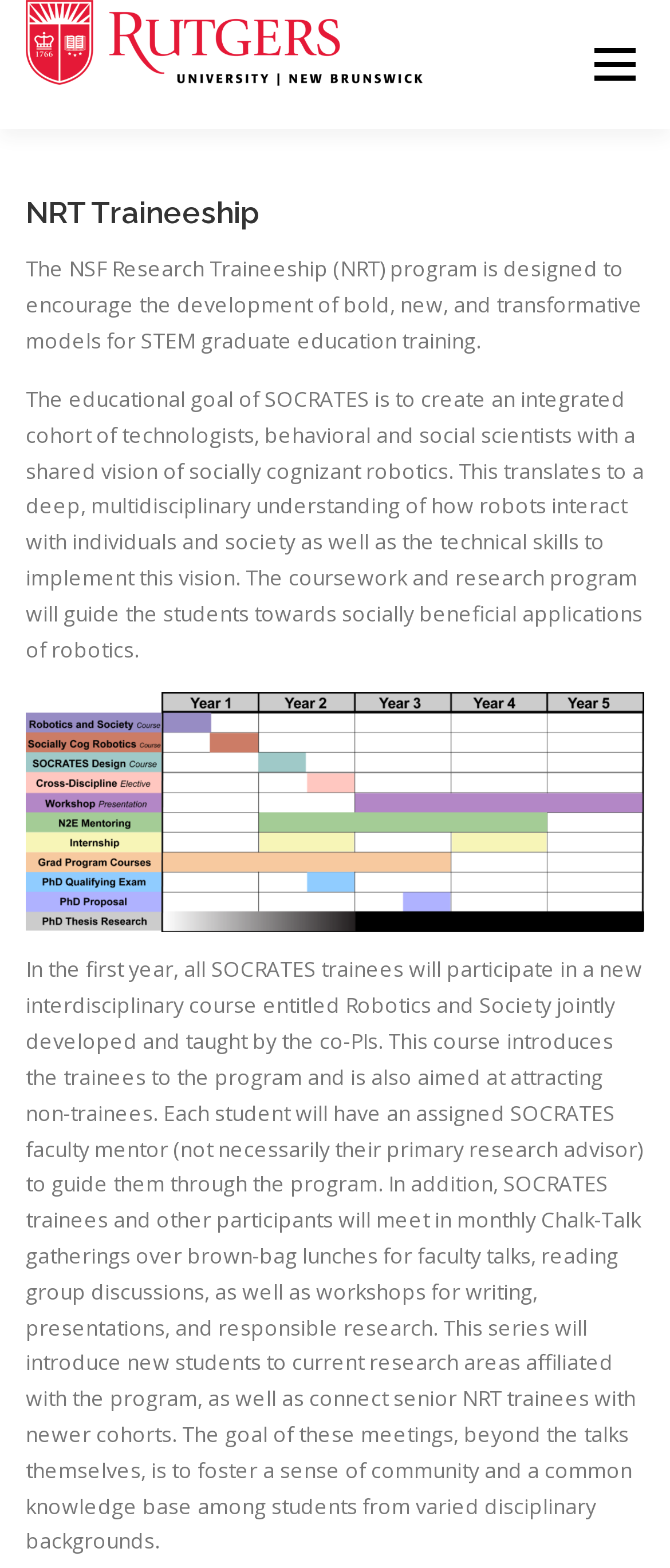Locate the UI element that matches the description Contact Us in the webpage screenshot. Return the bounding box coordinates in the format (top-left x, top-left y, bottom-right x, bottom-right y), with values ranging from 0 to 1.

[0.397, 0.246, 0.687, 0.328]